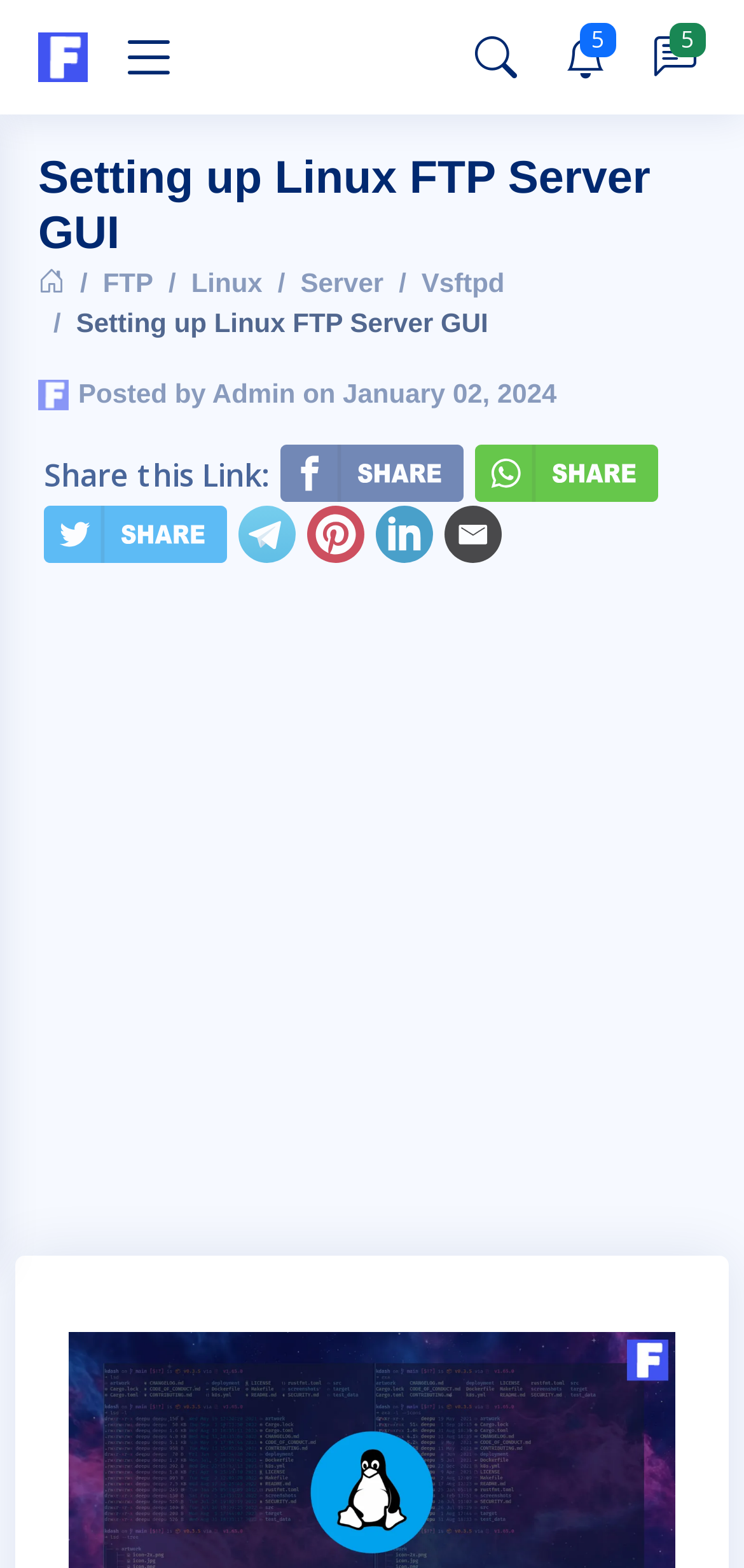Find the bounding box coordinates of the clickable element required to execute the following instruction: "Share to Facebook". Provide the coordinates as four float numbers between 0 and 1, i.e., [left, top, right, bottom].

[0.377, 0.283, 0.623, 0.32]